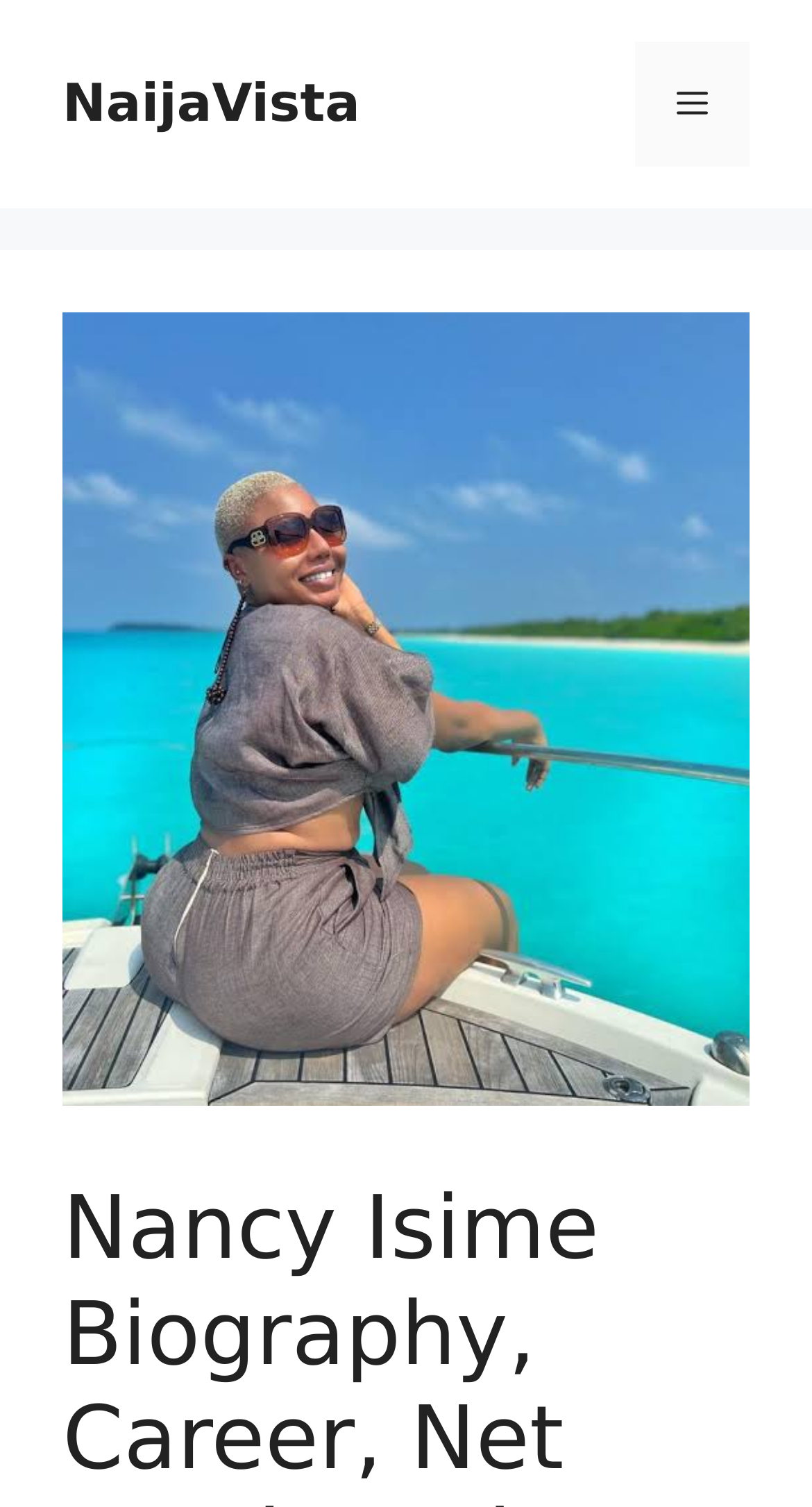Determine which piece of text is the heading of the webpage and provide it.

Nancy Isime Biography, Career, Net worth And Cars